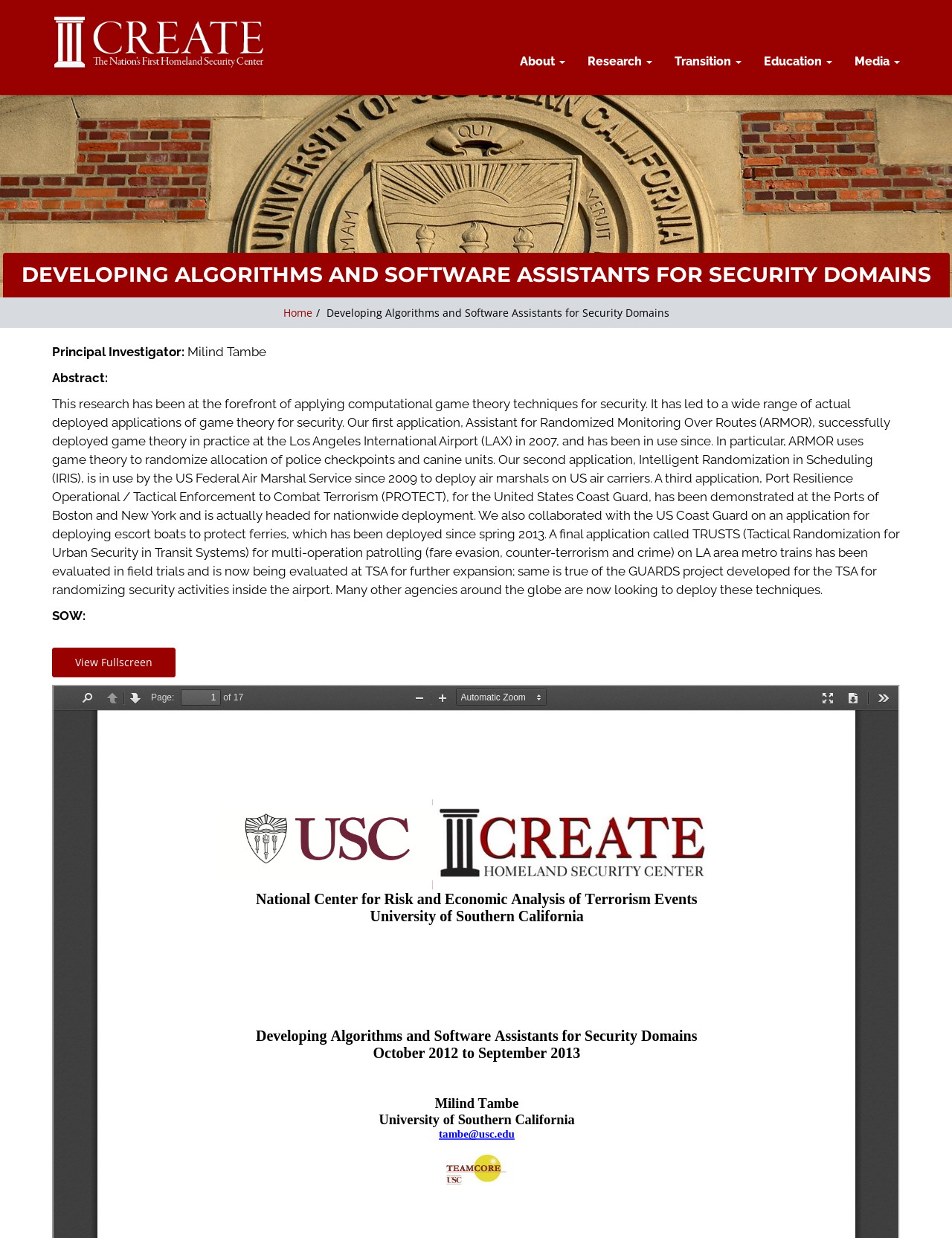Use a single word or phrase to answer the question: Who is the principal investigator?

Milind Tambe